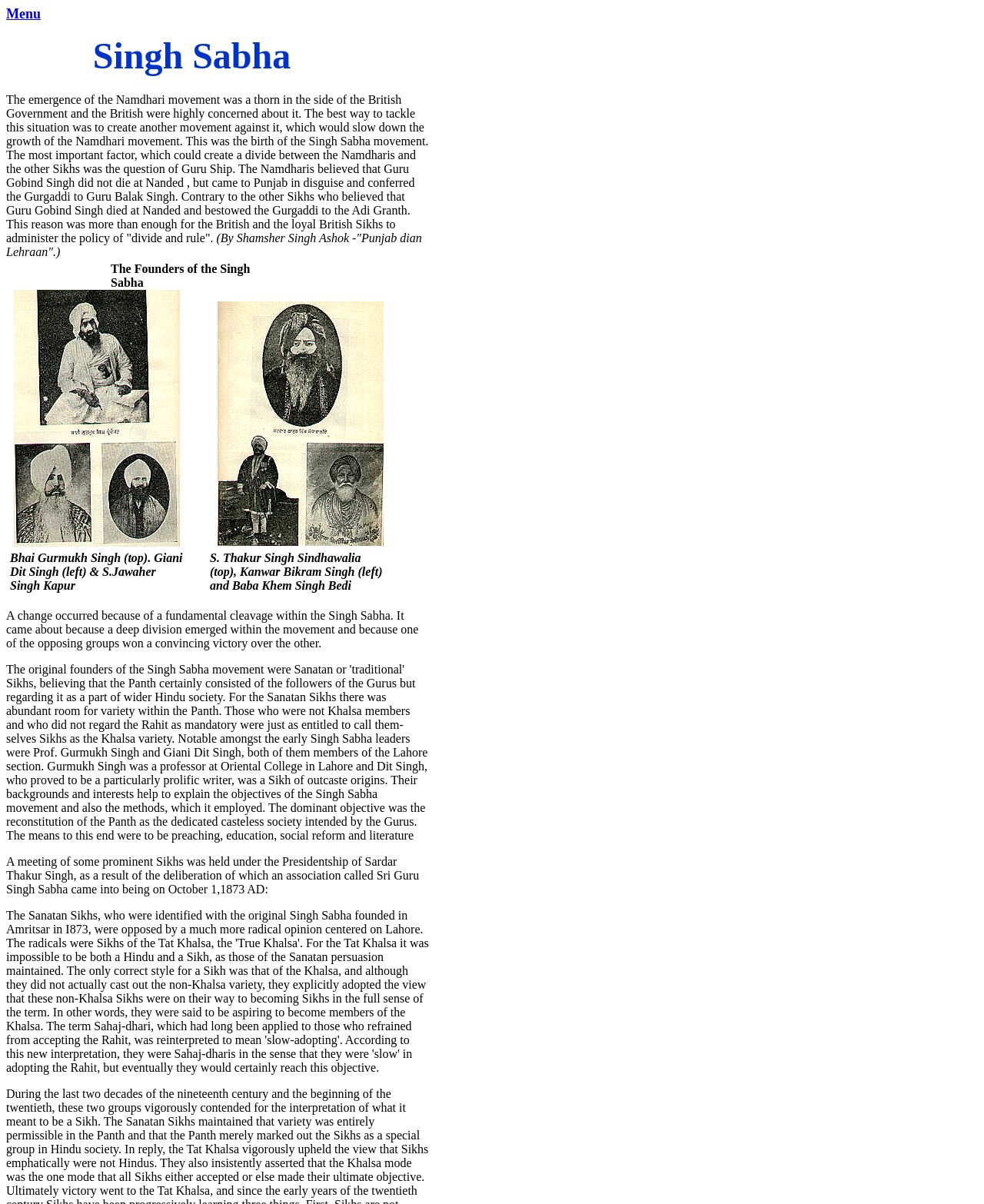Please respond to the question with a concise word or phrase:
What is the name of the person mentioned in the last row of the webpage?

Baba Khem Singh Bedi